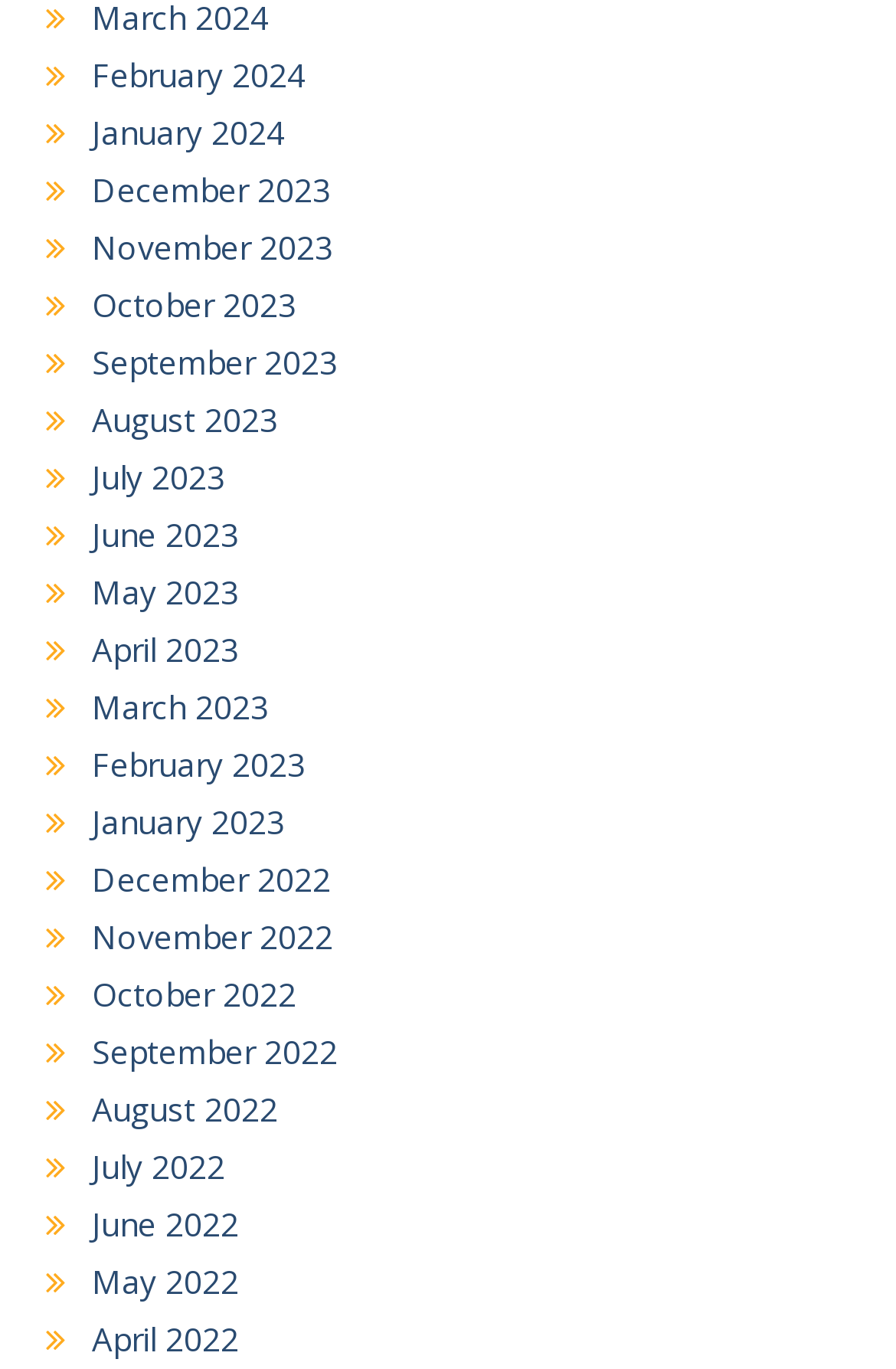Please determine the bounding box coordinates of the element's region to click for the following instruction: "access August 2023".

[0.103, 0.291, 0.31, 0.323]